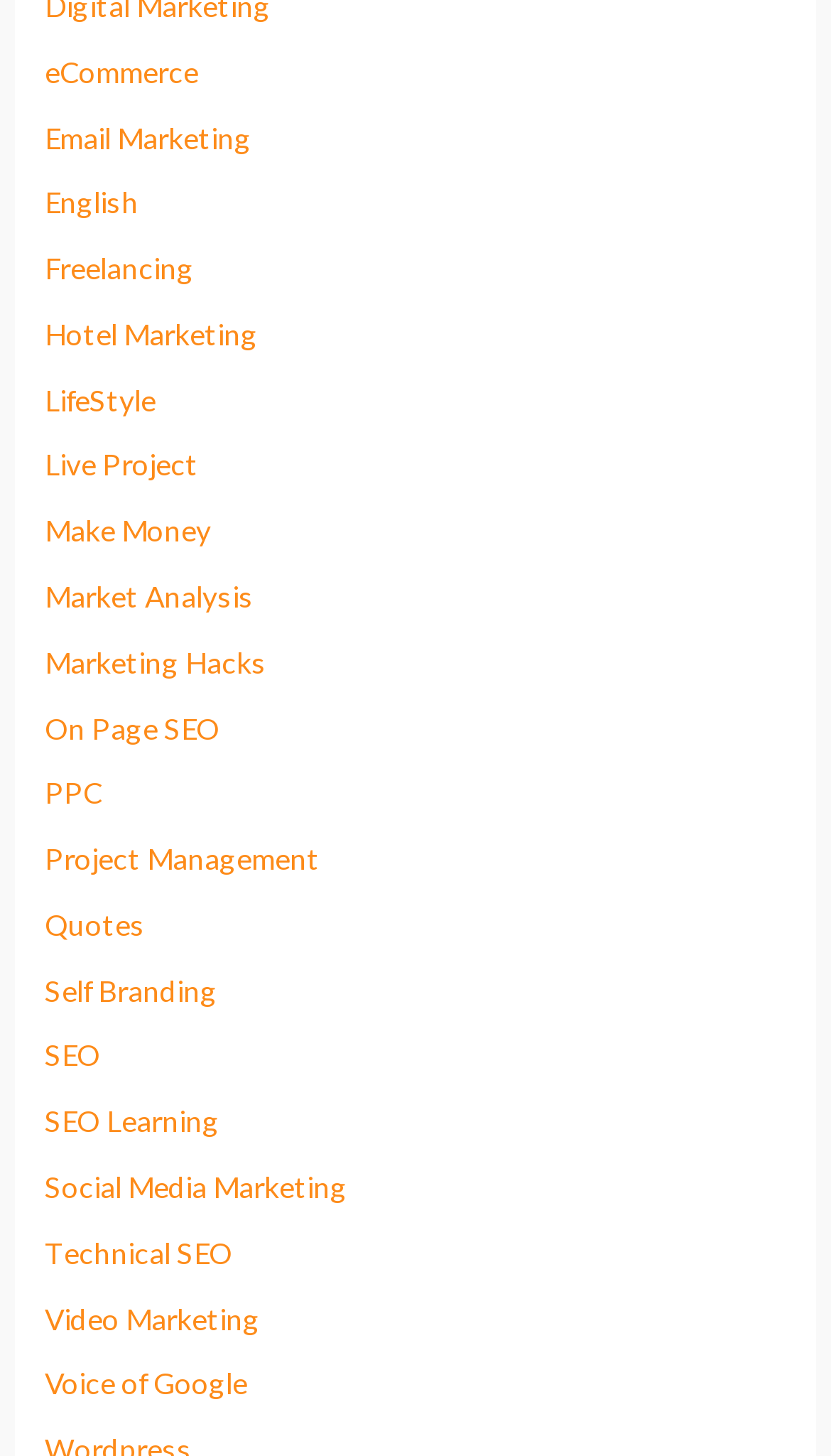Answer the question briefly using a single word or phrase: 
How many links are related to marketing on the webpage?

7